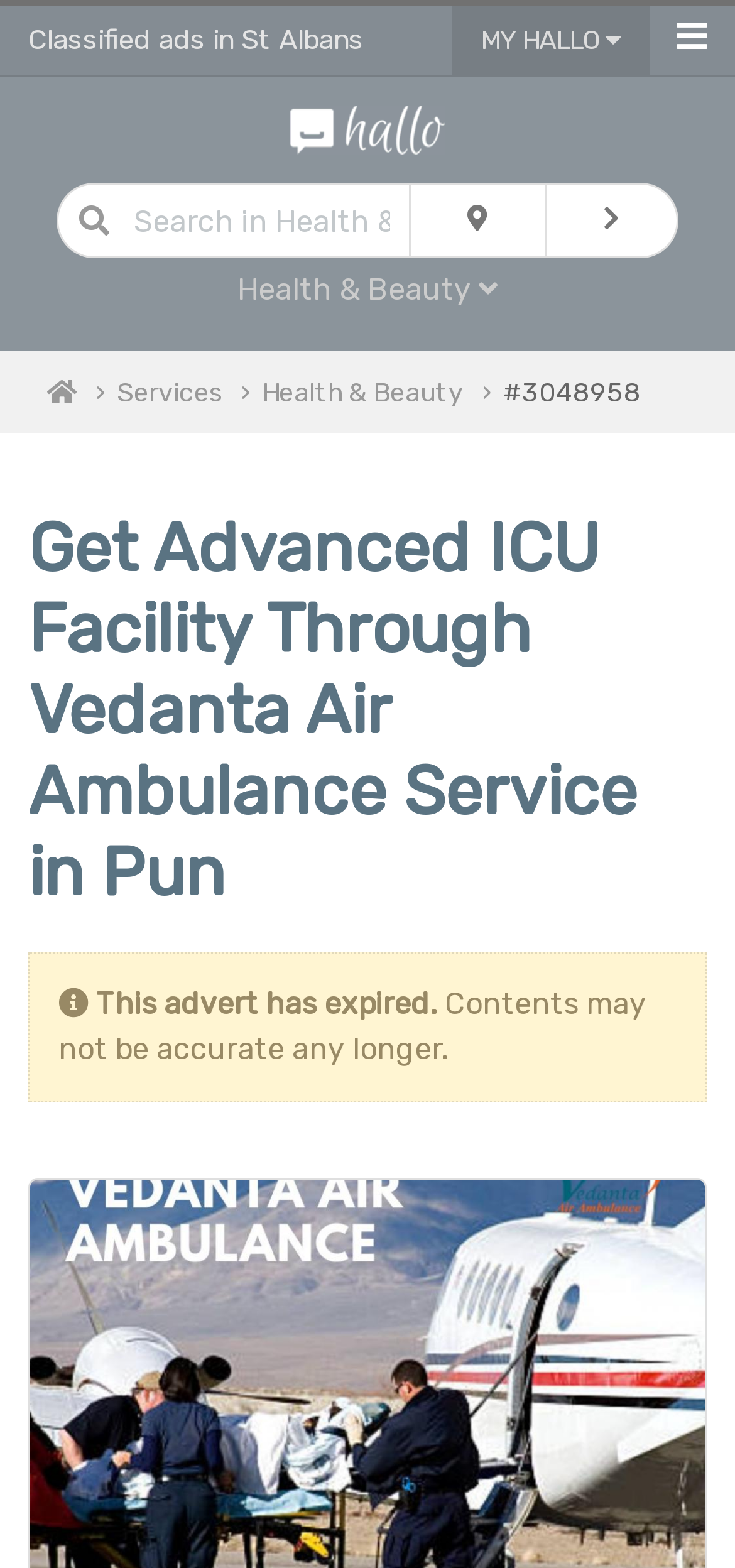Please give a one-word or short phrase response to the following question: 
What is the category of the link 'Health & Beauty'?

Services